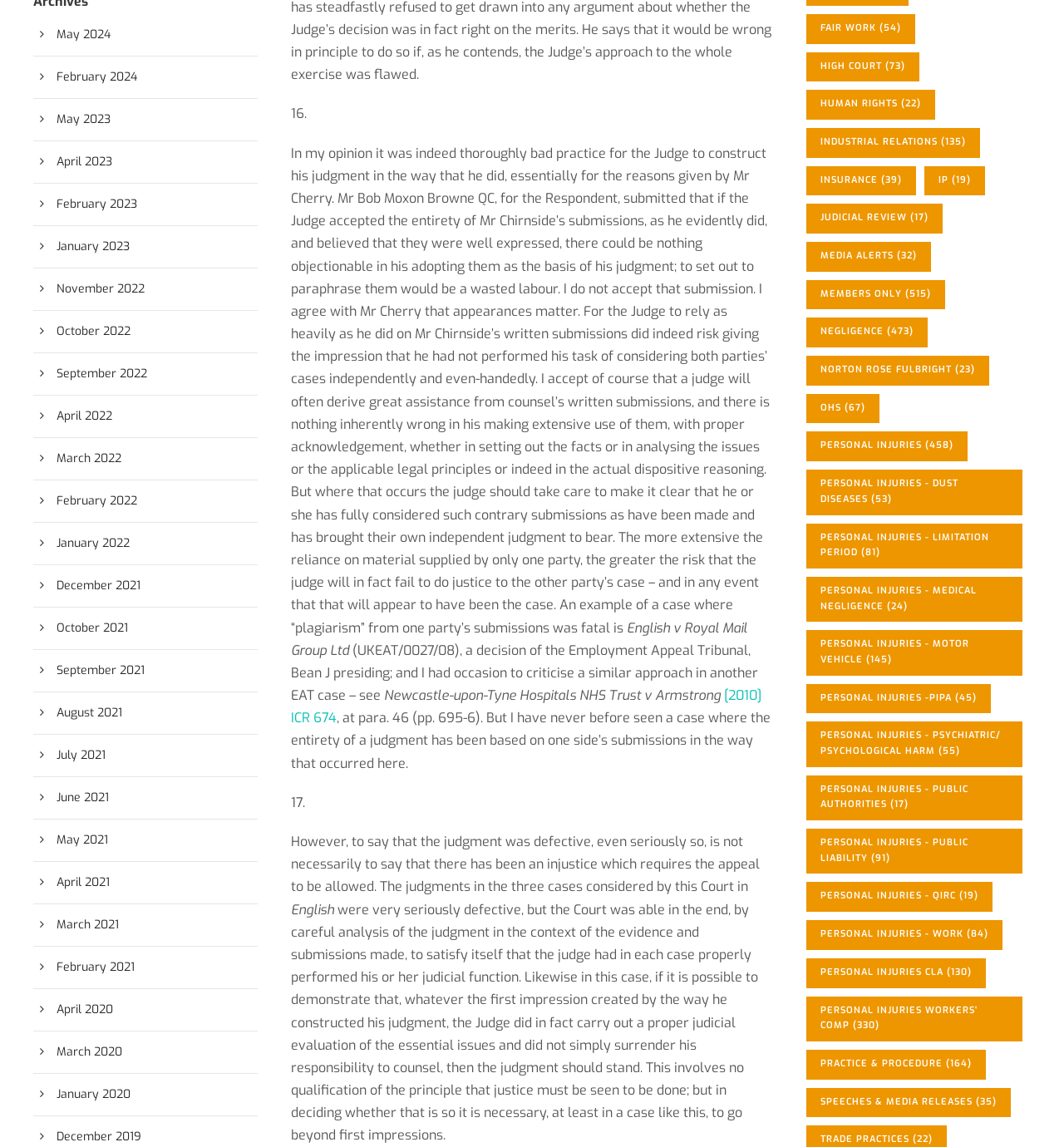What is the name of the court mentioned in the text?
Craft a detailed and extensive response to the question.

The text mentions 'a decision of the Employment Appeal Tribunal, Bean J presiding', which suggests that the Employment Appeal Tribunal is the court being referred to.